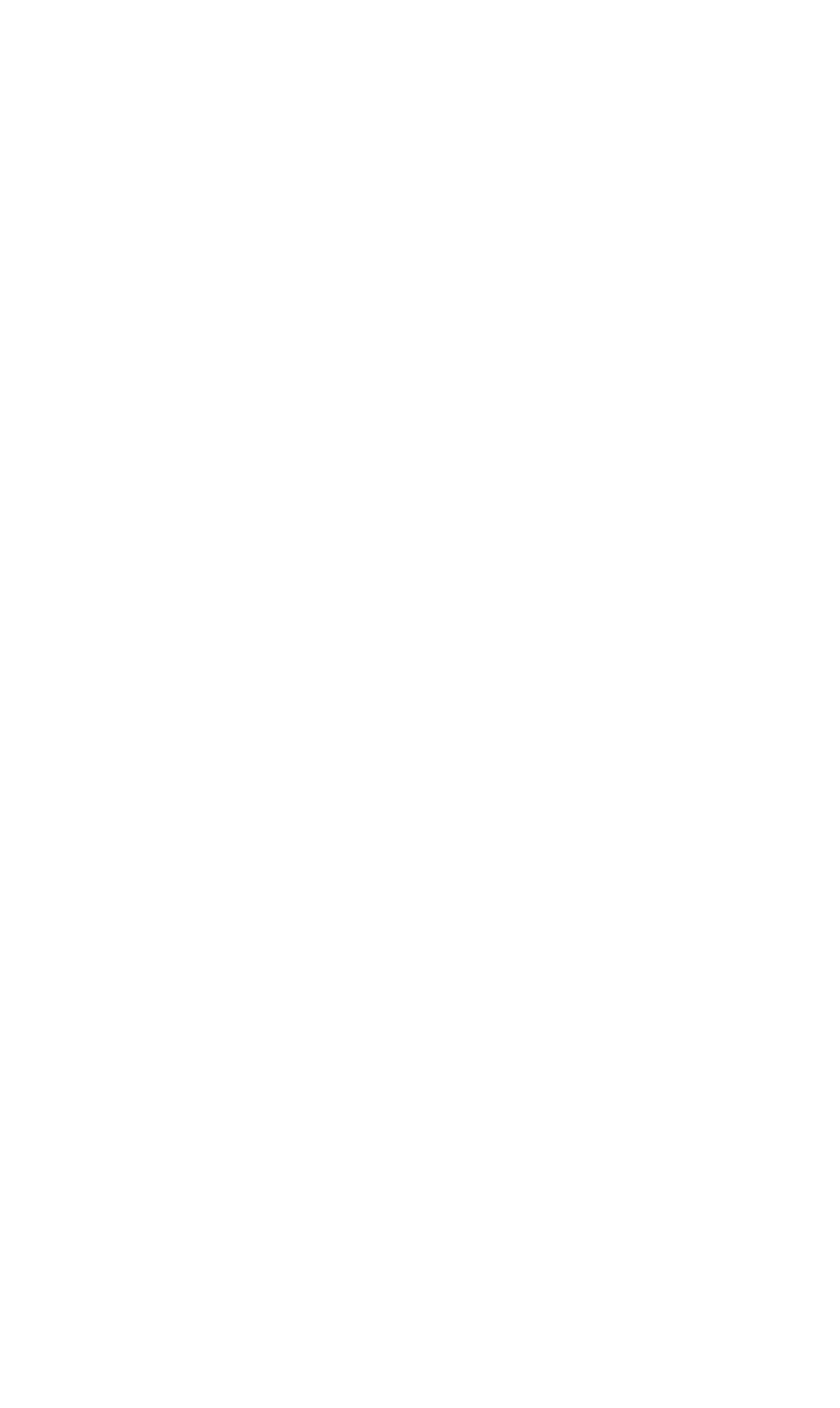Answer the question below with a single word or a brief phrase: 
How many main menu items are there?

5